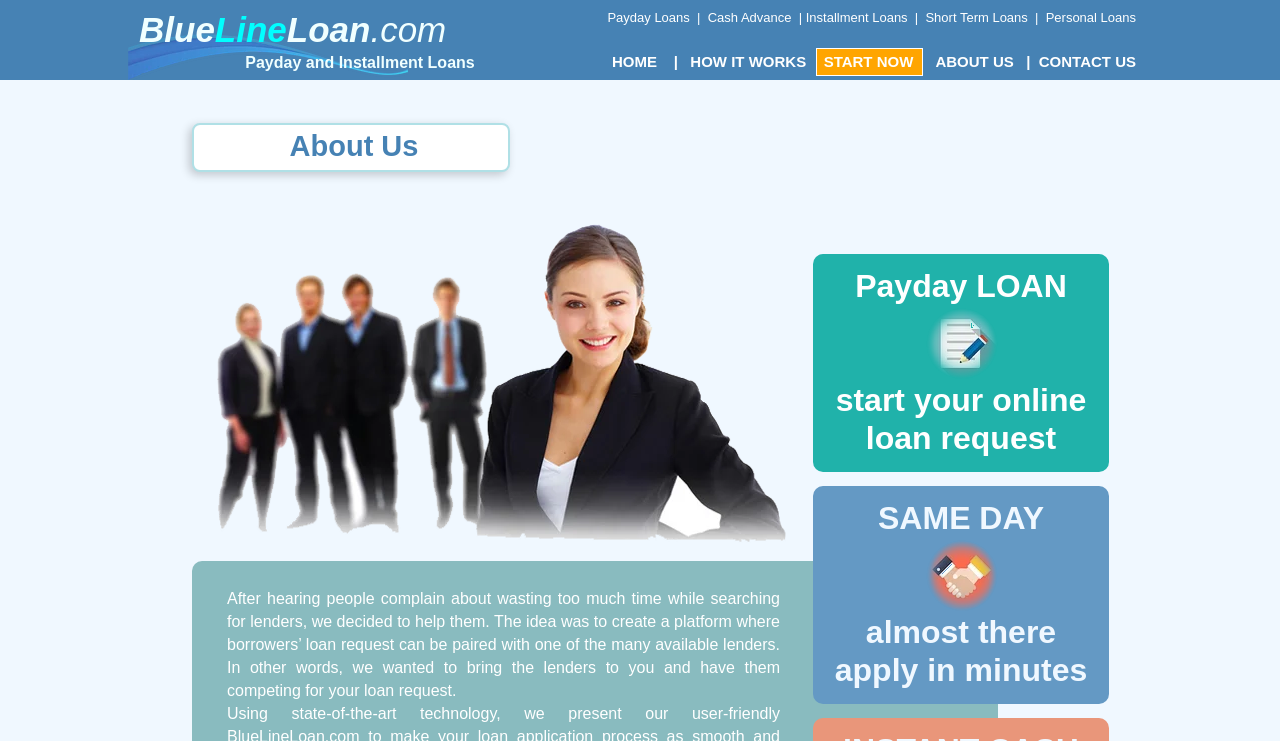Using the given element description, provide the bounding box coordinates (top-left x, top-left y, bottom-right x, bottom-right y) for the corresponding UI element in the screenshot: HOME

[0.478, 0.072, 0.513, 0.101]